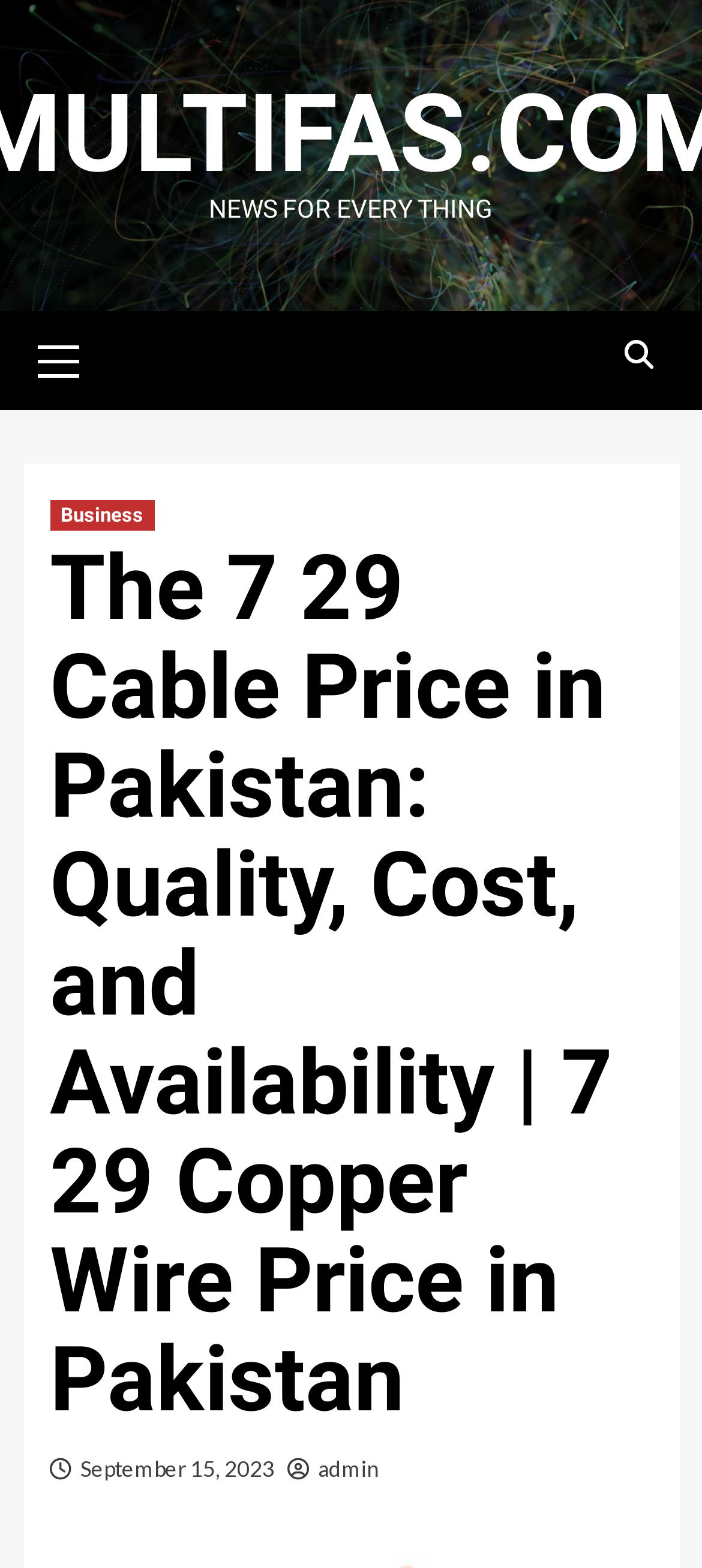Identify the bounding box coordinates for the UI element described as: "Primary Menu".

[0.032, 0.199, 0.135, 0.256]